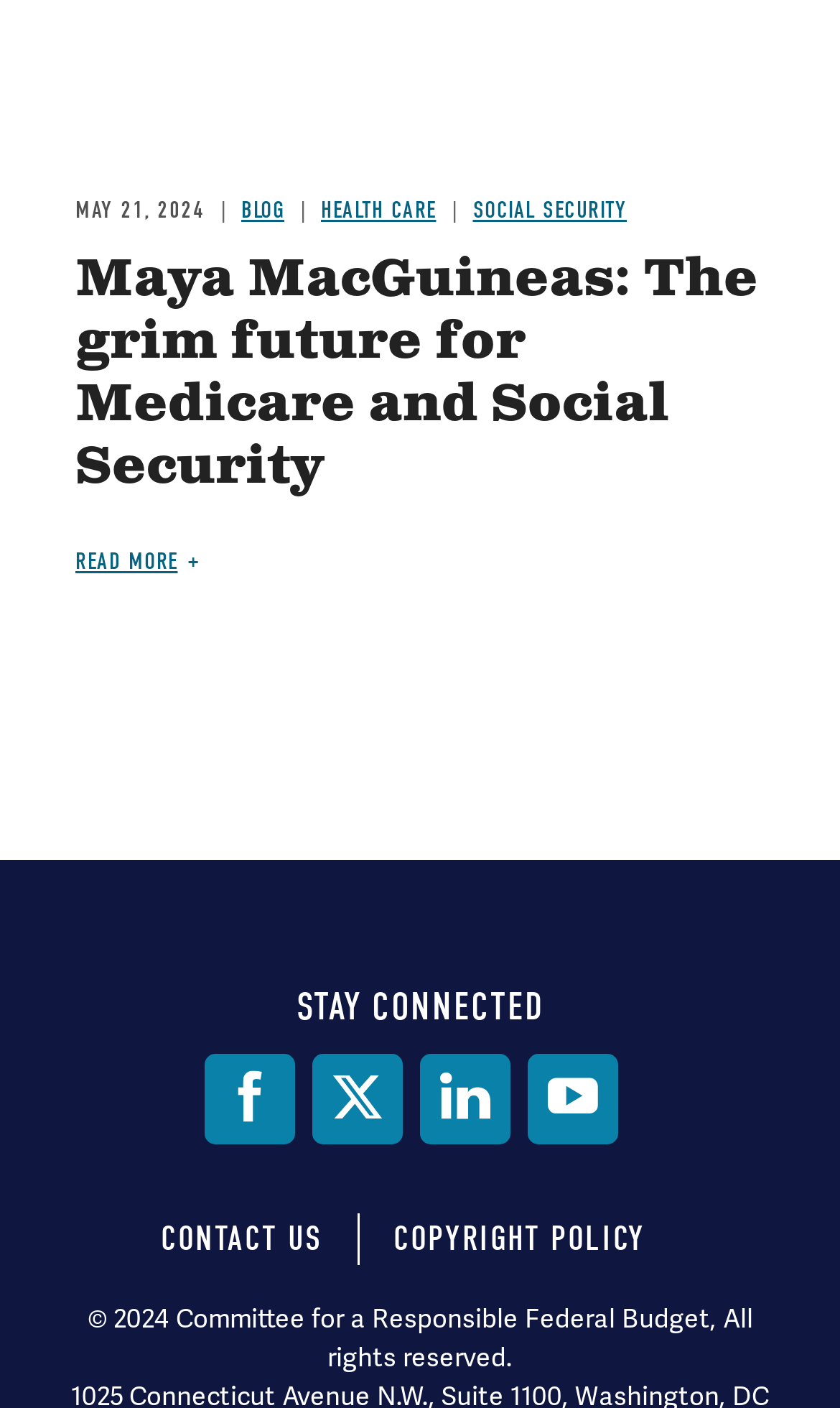Locate the bounding box coordinates of the clickable area needed to fulfill the instruction: "Contact us through the CONTACT US link".

[0.191, 0.866, 0.383, 0.894]